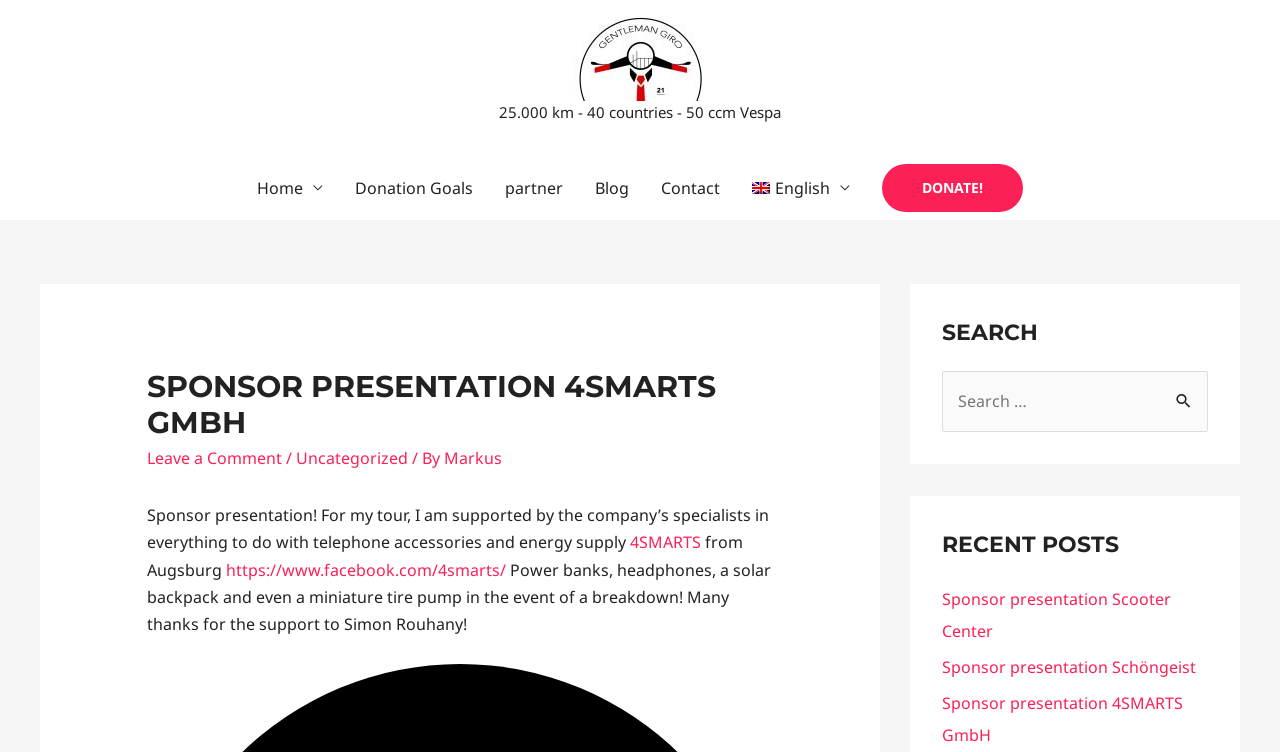What is the purpose of the tour?
Give a detailed explanation using the information visible in the image.

Although the webpage does not explicitly state the purpose of the tour, the title 'Tour für krebskranke Kinder' suggests that the tour is related to supporting children with cancer.